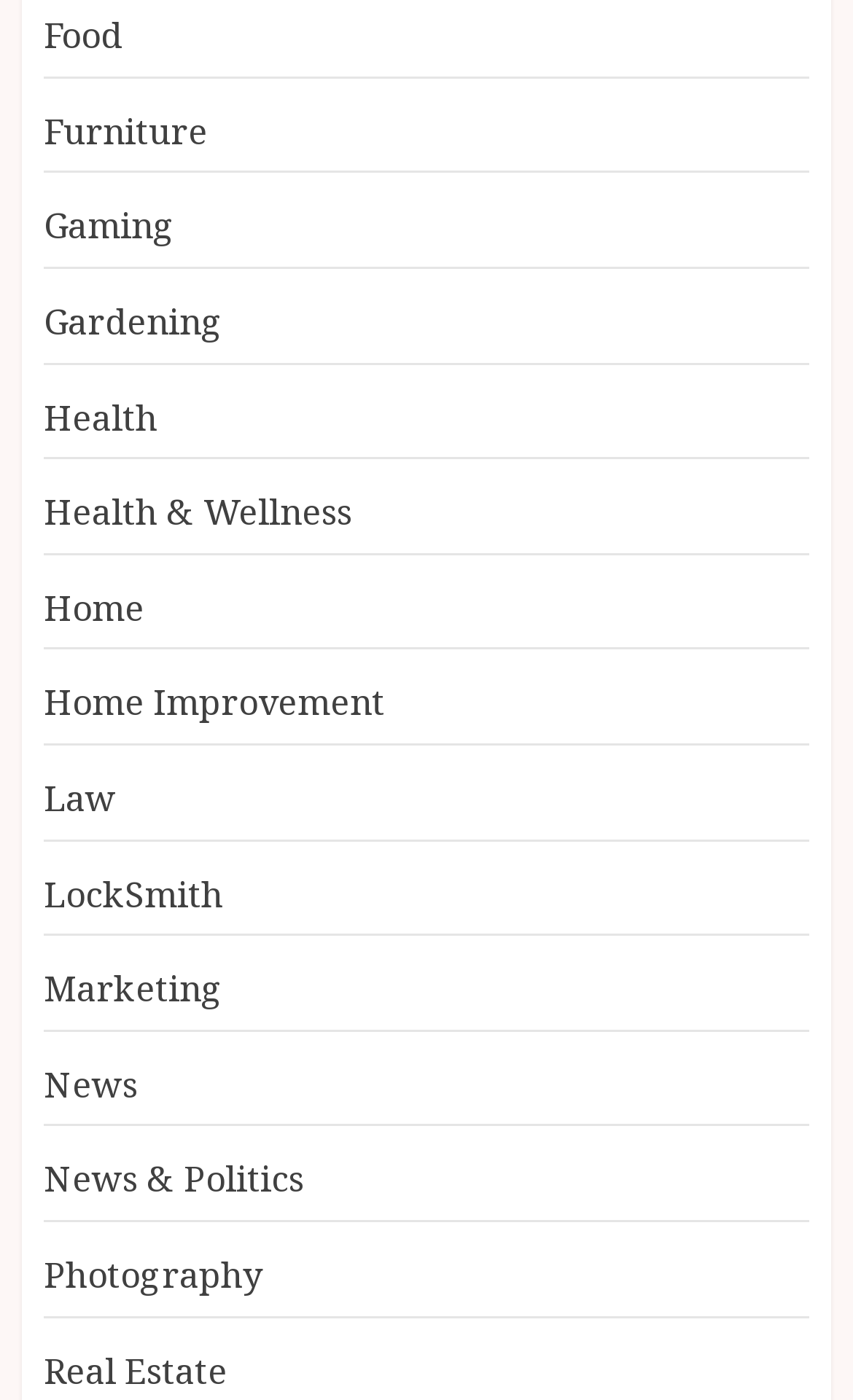Respond with a single word or phrase to the following question:
What is the last category listed?

Real Estate